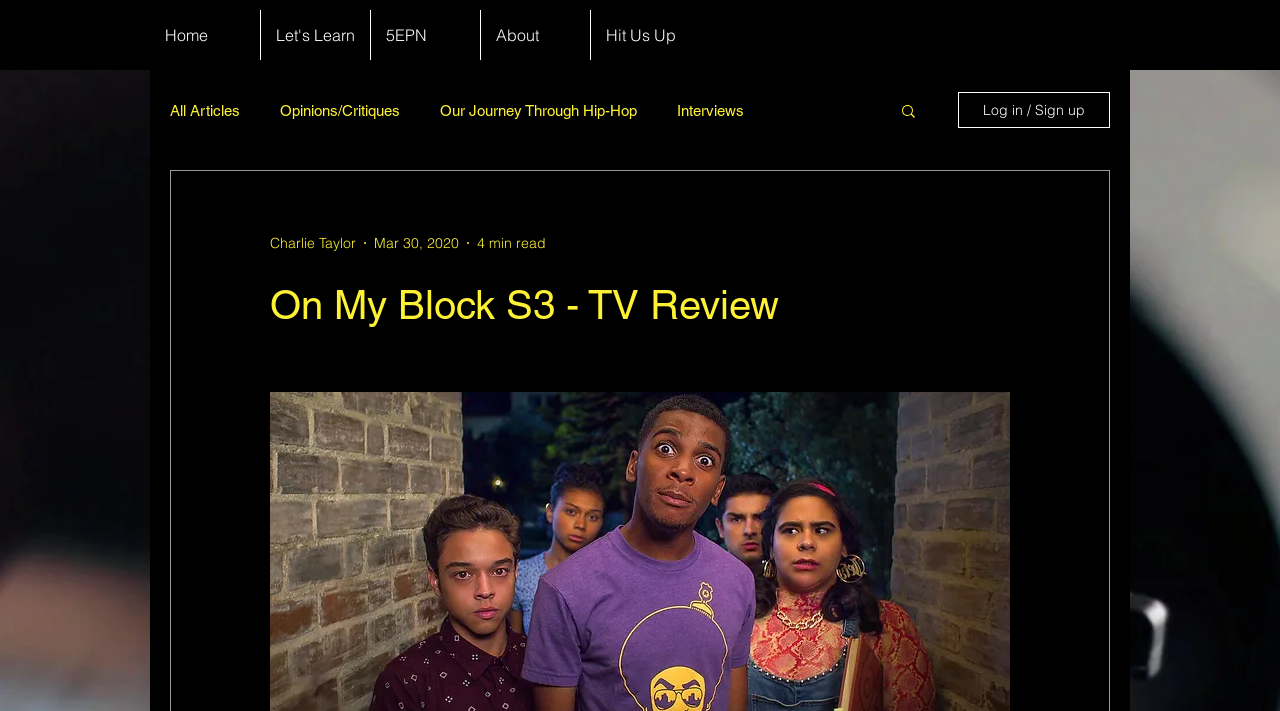How many links are in the 'blog' navigation menu?
Using the image as a reference, answer with just one word or a short phrase.

4